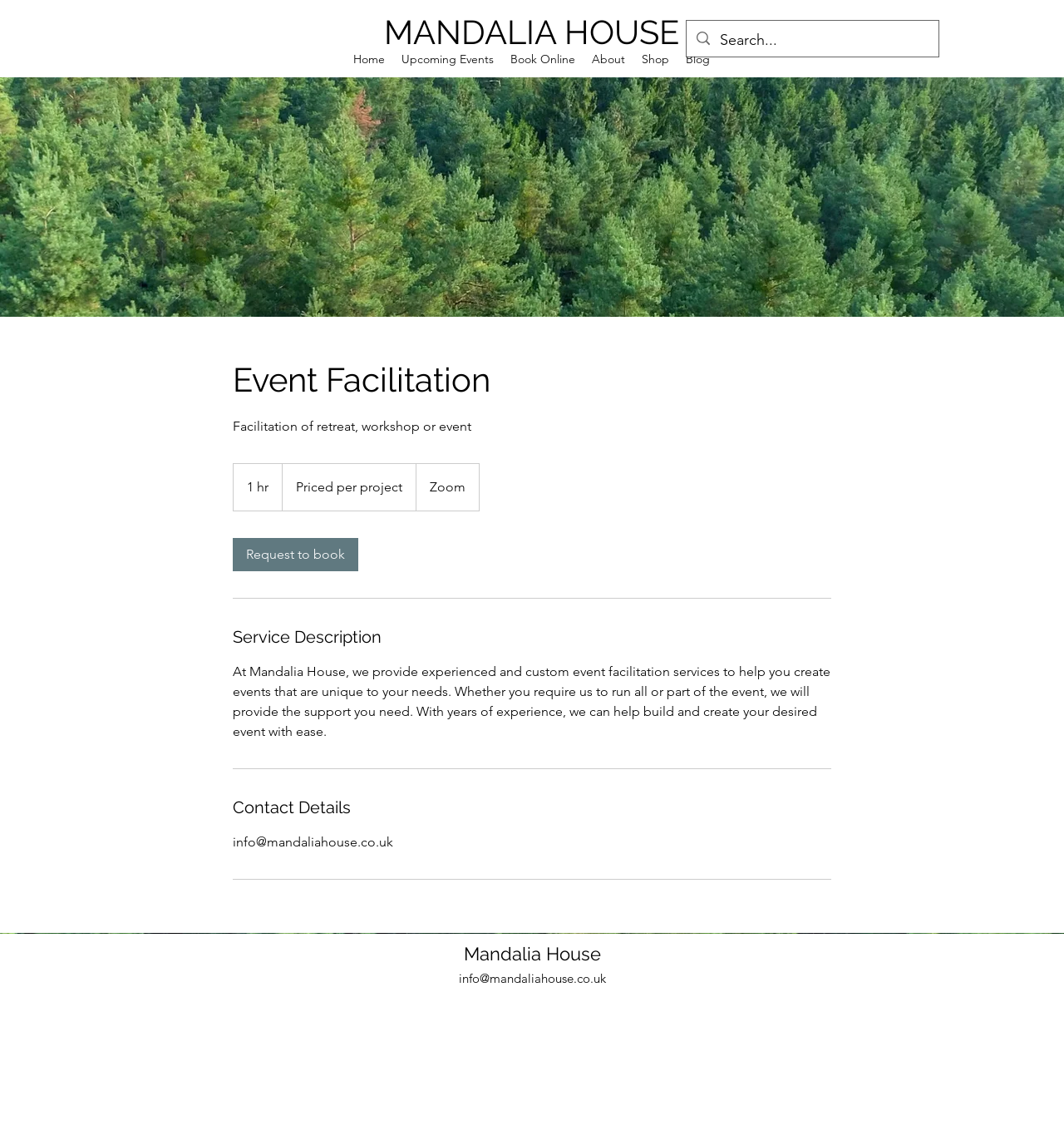Determine the bounding box coordinates of the clickable element to complete this instruction: "Search for something". Provide the coordinates in the format of four float numbers between 0 and 1, [left, top, right, bottom].

[0.677, 0.018, 0.849, 0.053]